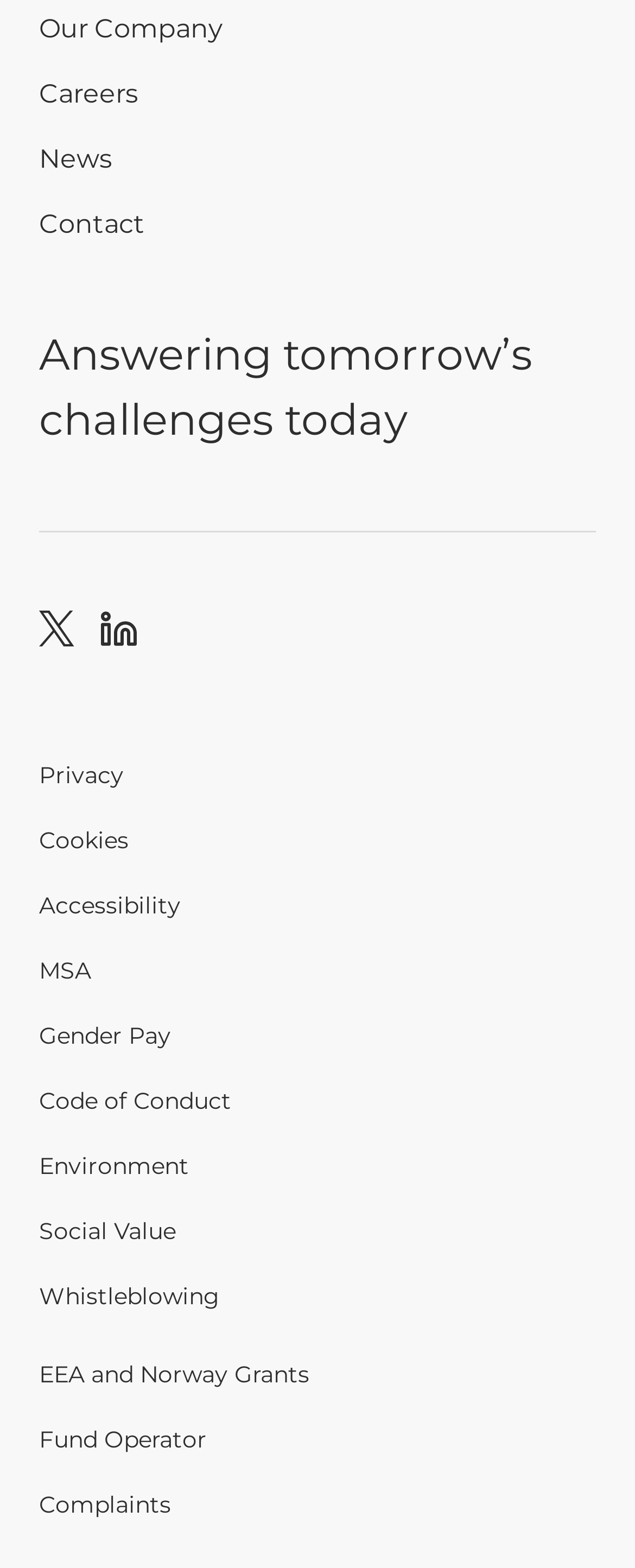Could you find the bounding box coordinates of the clickable area to complete this instruction: "Check Twitter"?

[0.062, 0.396, 0.117, 0.416]